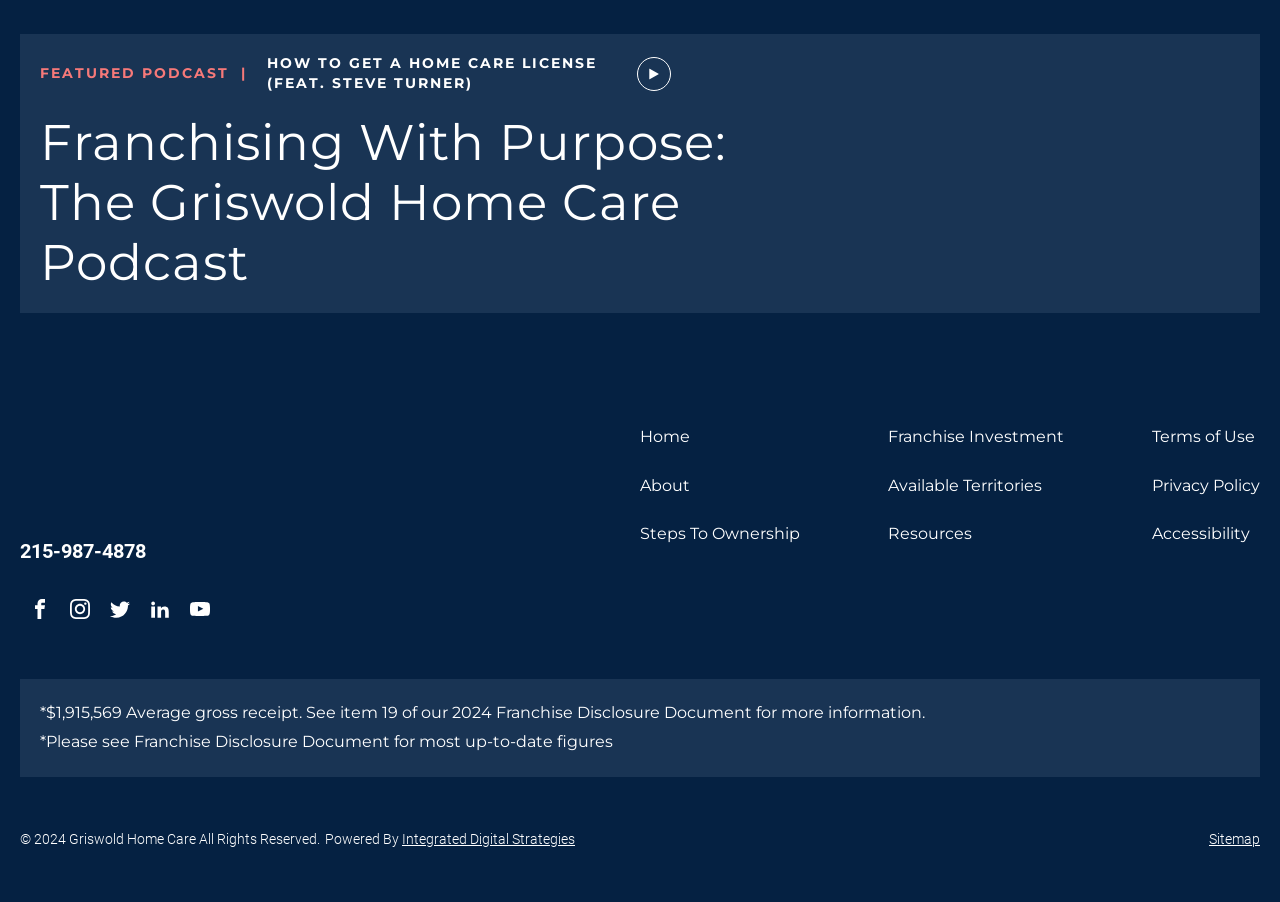Determine the bounding box coordinates of the clickable area required to perform the following instruction: "Click on the SOLAR FARM SUMMIT link". The coordinates should be represented as four float numbers between 0 and 1: [left, top, right, bottom].

None